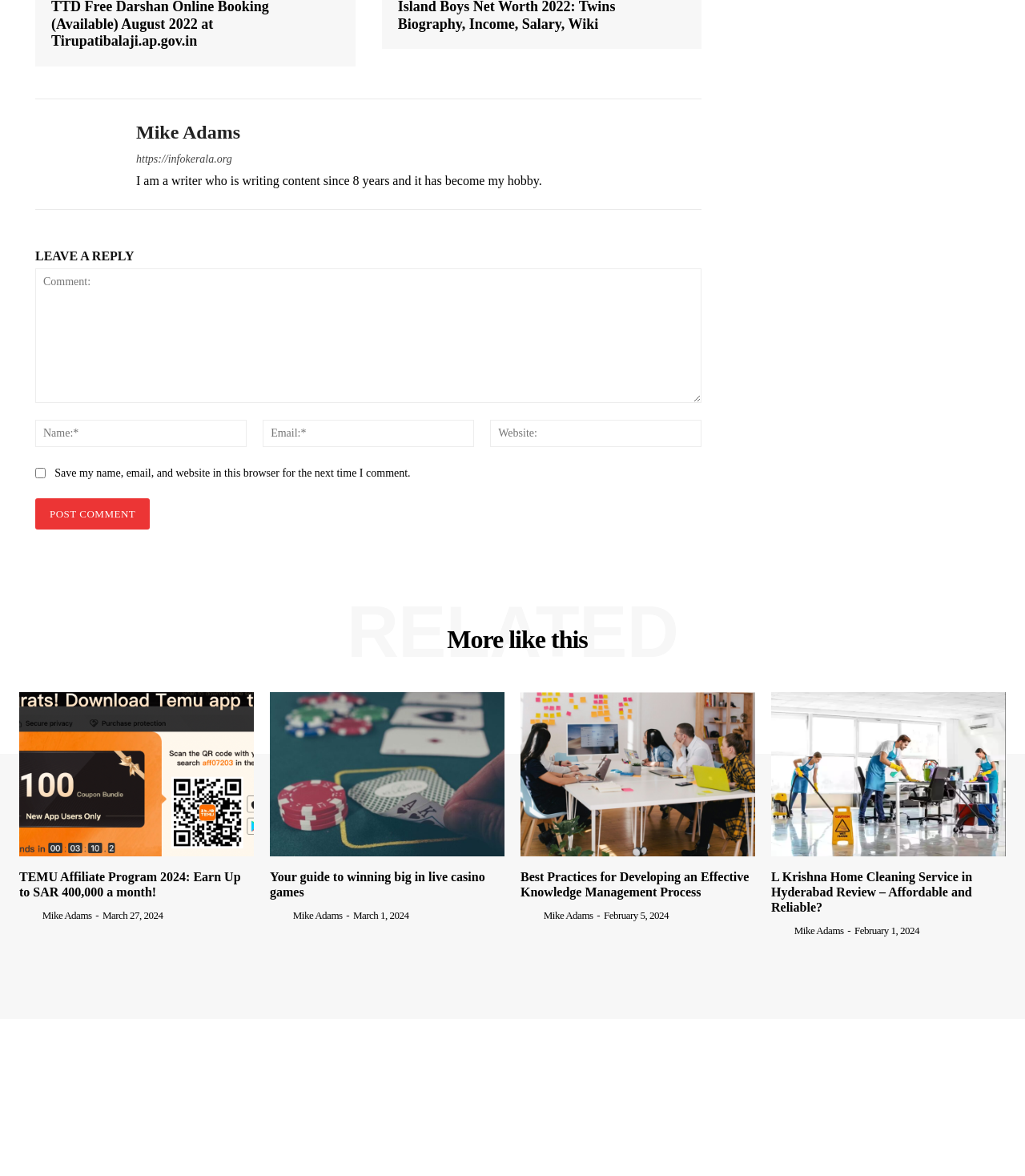Determine the bounding box for the UI element as described: "name="submit" value="Post Comment"". The coordinates should be represented as four float numbers between 0 and 1, formatted as [left, top, right, bottom].

[0.034, 0.424, 0.146, 0.45]